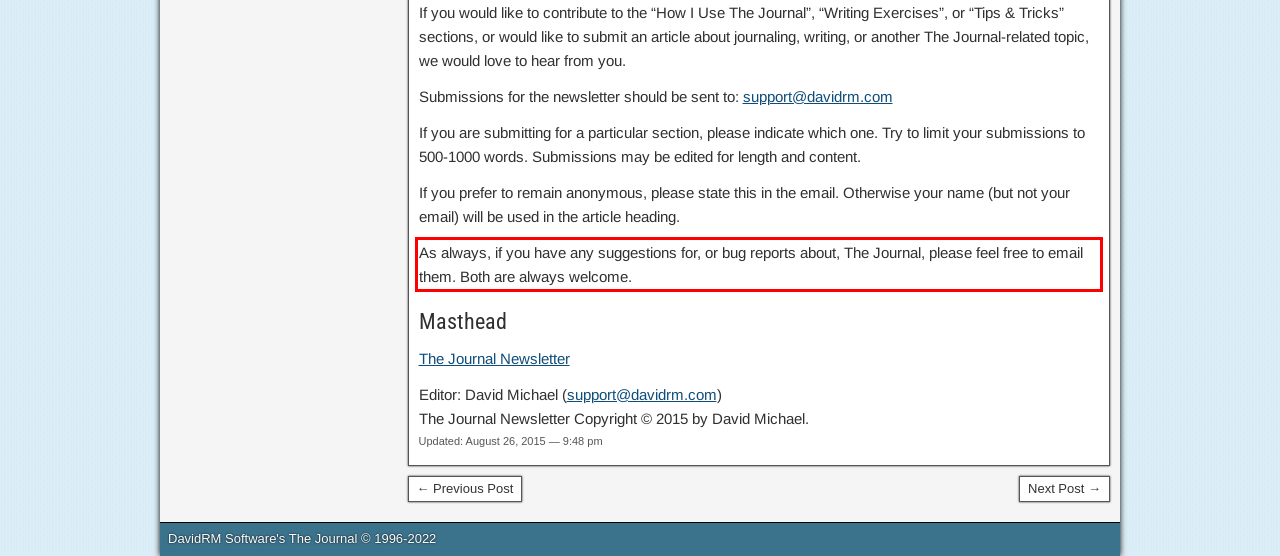Given a screenshot of a webpage, identify the red bounding box and perform OCR to recognize the text within that box.

As always, if you have any suggestions for, or bug reports about, The Journal, please feel free to email them. Both are always welcome.